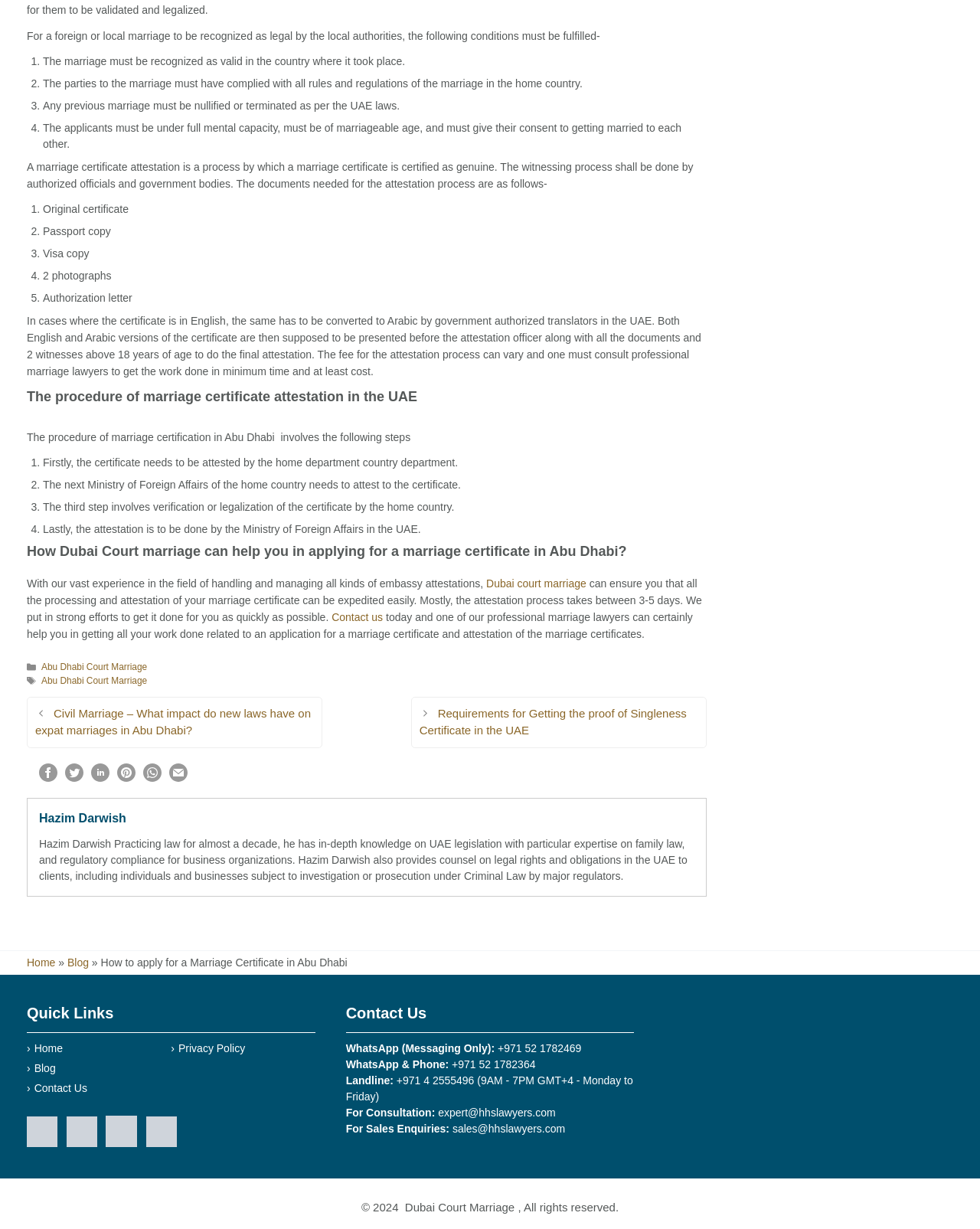Find and indicate the bounding box coordinates of the region you should select to follow the given instruction: "View the 'The procedure of marriage certificate attestation in the UAE' section".

[0.027, 0.317, 0.721, 0.336]